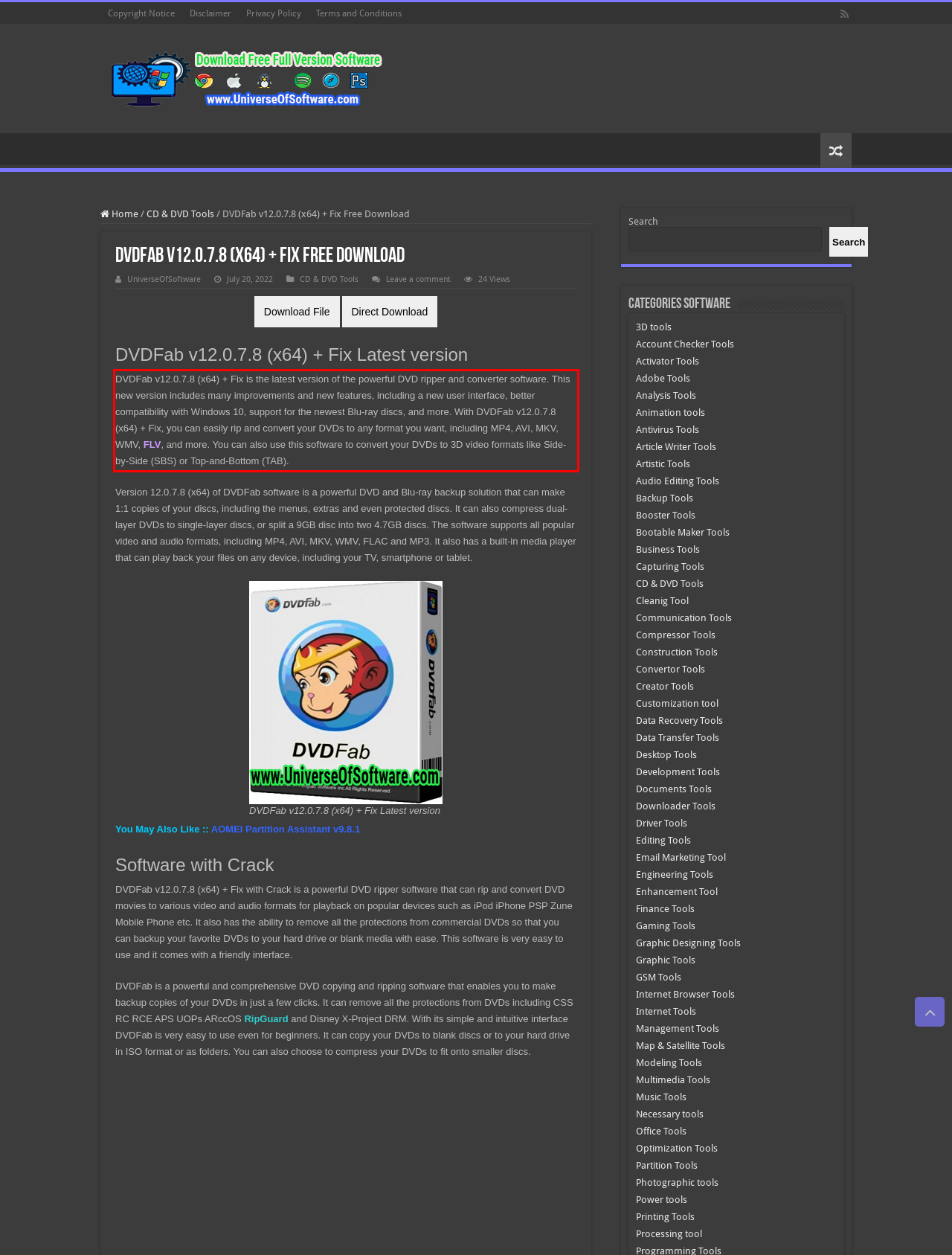The screenshot you have been given contains a UI element surrounded by a red rectangle. Use OCR to read and extract the text inside this red rectangle.

DVDFab v12.0.7.8 (x64) + Fix is the latest version of the powerful DVD ripper and converter software. This new version includes many improvements and new features, including a new user interface, better compatibility with Windows 10, support for the newest Blu-ray discs, and more. With DVDFab v12.0.7.8 (x64) + Fix, you can easily rip and convert your DVDs to any format you want, including MP4, AVI, MKV, WMV, FLV, and more. You can also use this software to convert your DVDs to 3D video formats like Side-by-Side (SBS) or Top-and-Bottom (TAB).